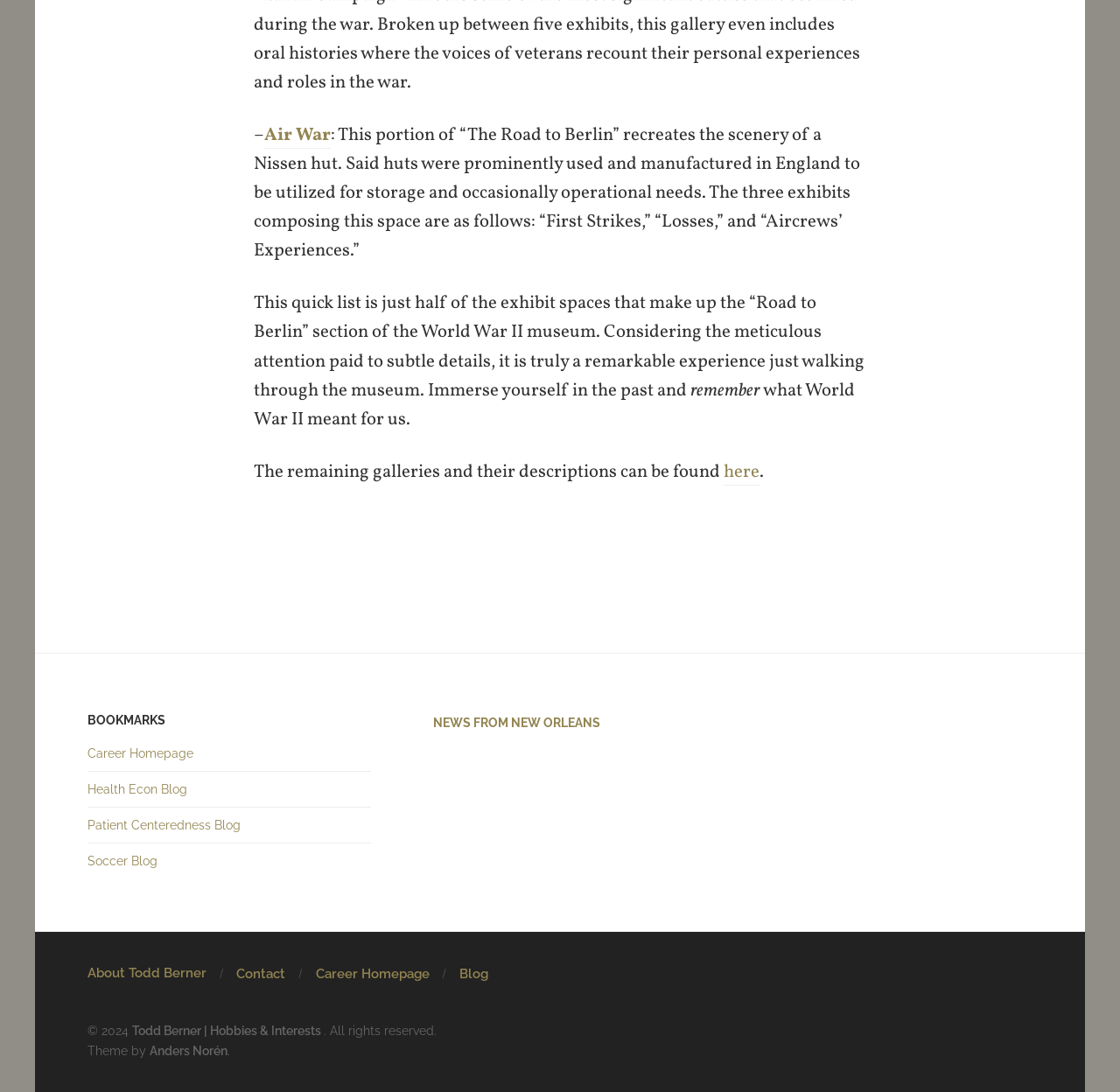Provide the bounding box coordinates for the UI element described in this sentence: "Anders Norén". The coordinates should be four float values between 0 and 1, i.e., [left, top, right, bottom].

[0.134, 0.955, 0.203, 0.969]